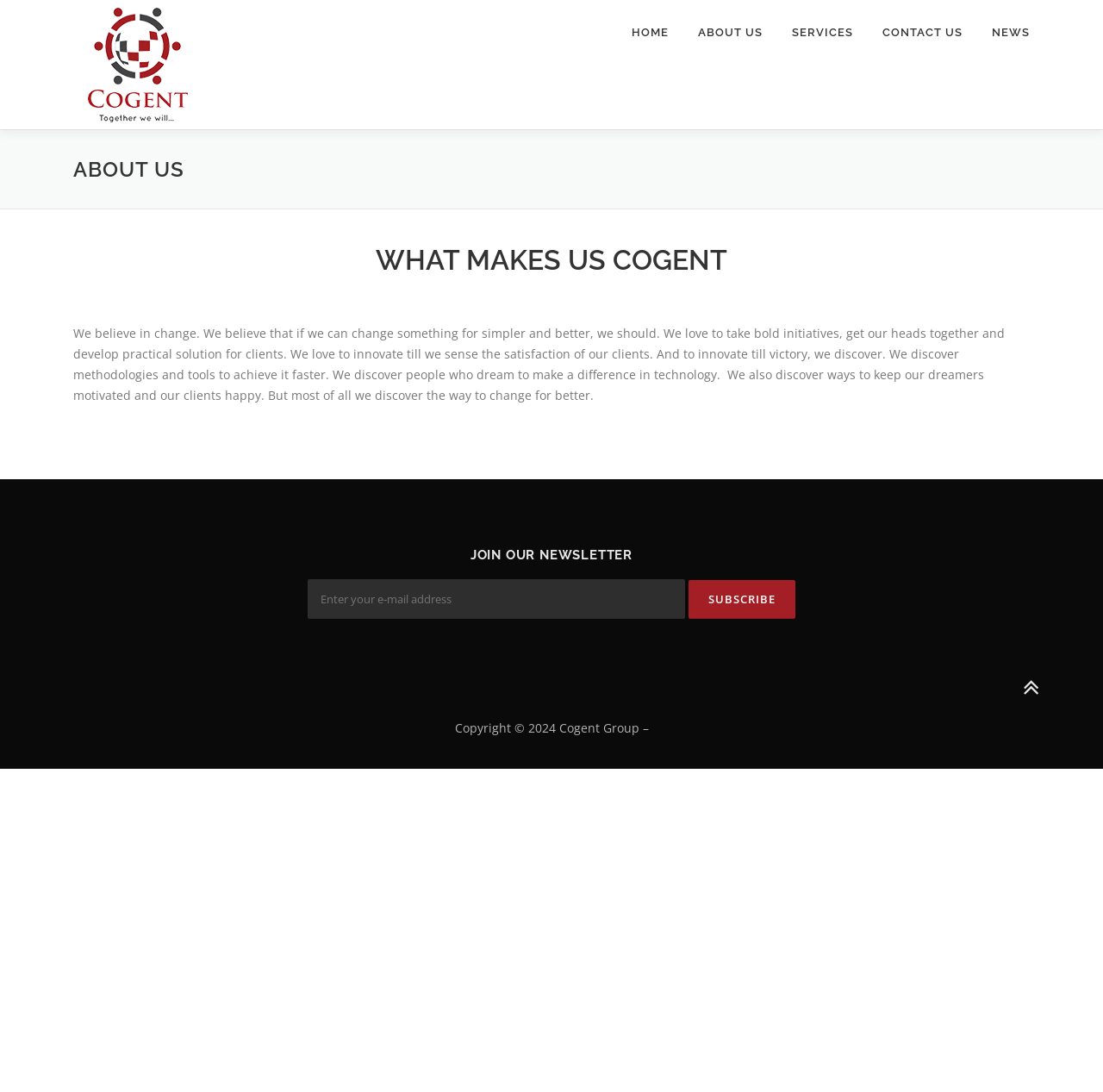Describe the webpage in detail, including text, images, and layout.

The webpage is about Cogent Group, an organization that believes in change and innovation. At the top left, there is a logo of Cogent Group, accompanied by a link to the homepage. To the right of the logo, there are five navigation links: HOME, ABOUT US, SERVICES, CONTACT US, and NEWS.

Below the navigation links, there is a main heading "ABOUT US" that spans the entire width of the page. Underneath, there is a section that describes what makes Cogent Group unique. The section is headed by "WHAT MAKES US COGENT" and is followed by a paragraph of text that outlines the organization's values and mission.

At the bottom of the page, there is a section dedicated to joining the newsletter. This section is headed by "JOIN OUR NEWSLETTER" and contains a text box to enter an email address, a subscribe button, and a copyright notice. To the right of the newsletter section, there is a social media link represented by an icon.

There are a total of five navigation links, one logo, and several text elements, including headings, paragraphs, and static text. The layout is organized, with clear headings and concise text that effectively communicates the organization's message.